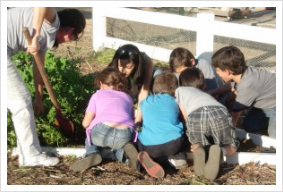Answer this question using a single word or a brief phrase:
What is the purpose of the white fence in the background?

framing the activity